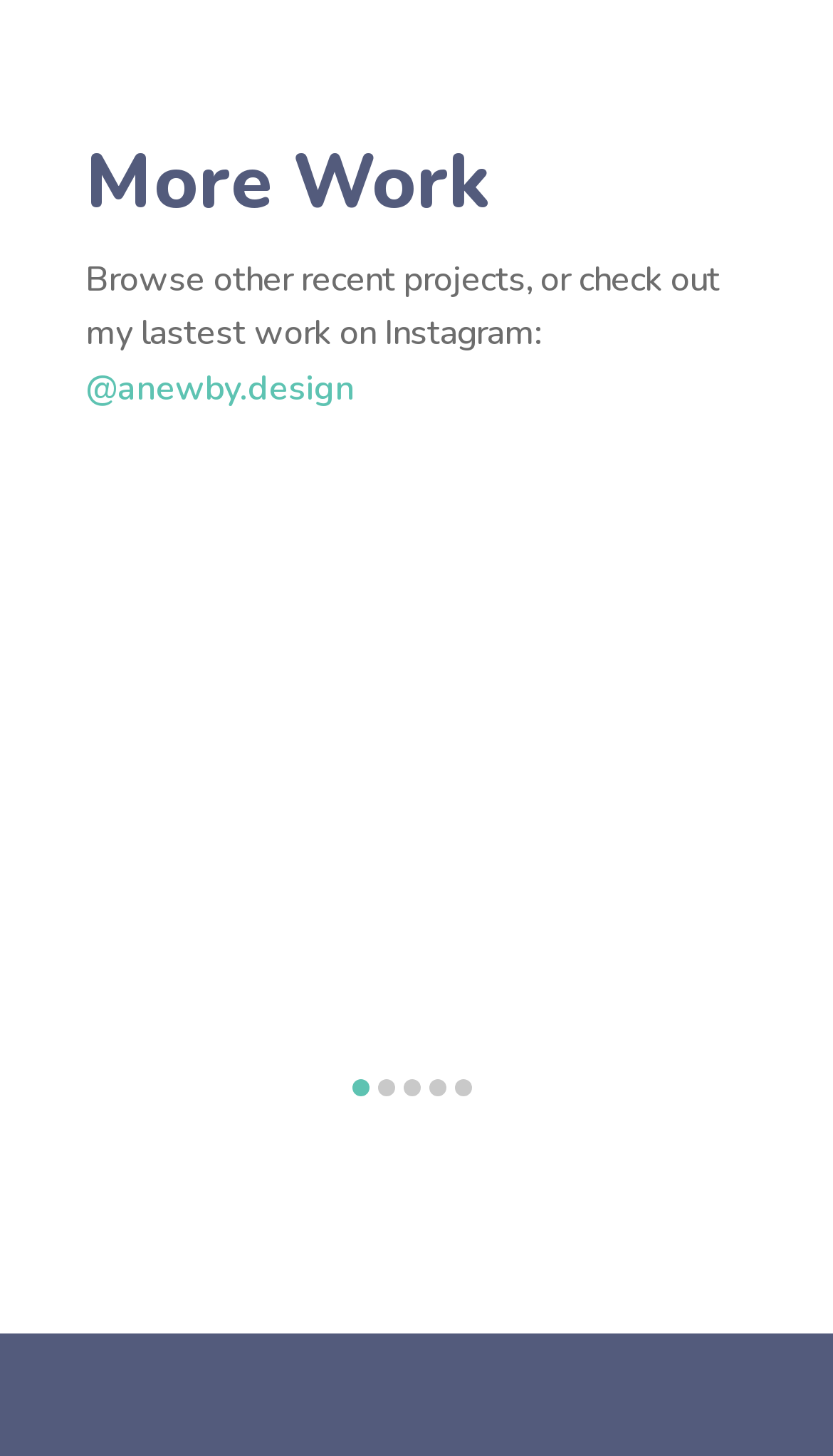From the webpage screenshot, predict the bounding box of the UI element that matches this description: "@anewby.design".

[0.103, 0.251, 0.426, 0.283]